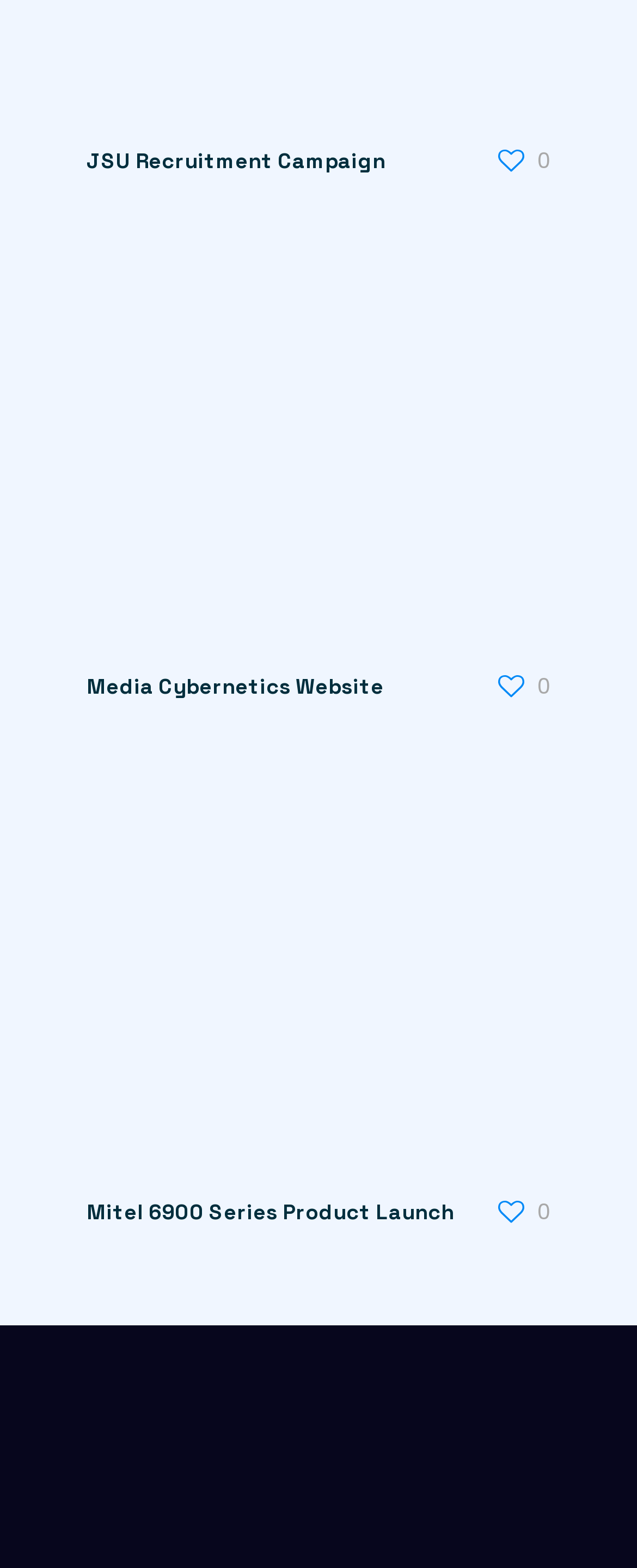How many links are present in the webpage?
Refer to the image and provide a one-word or short phrase answer.

7